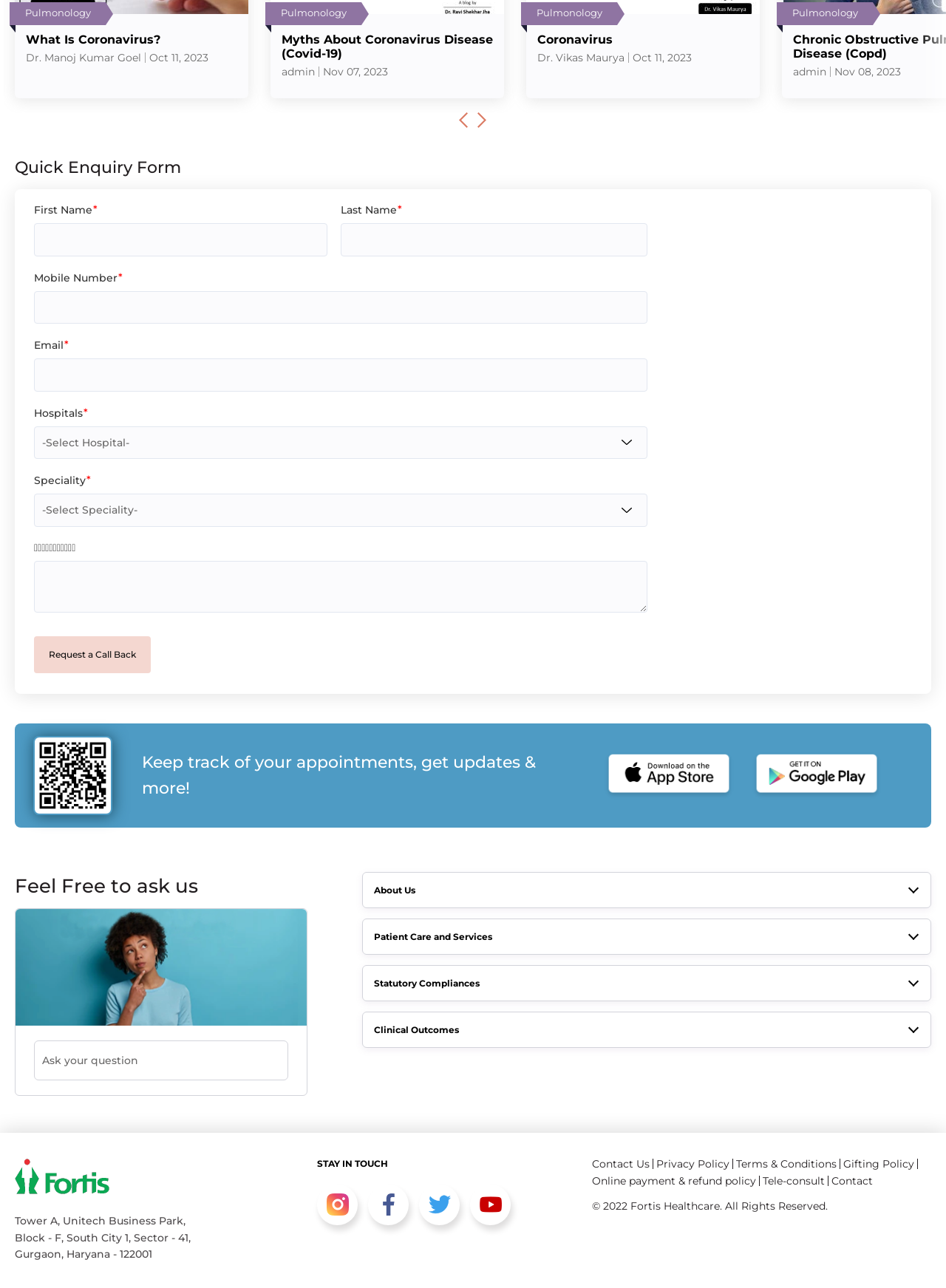What is the name of the doctor mentioned on the webpage?
Deliver a detailed and extensive answer to the question.

The webpage mentions a doctor named Dr. Manoj Kumar Goel, who is a pulmonologist. His name is mentioned along with his speciality and a date, suggesting that he may have written an article or provided information on the topic of Coronavirus.